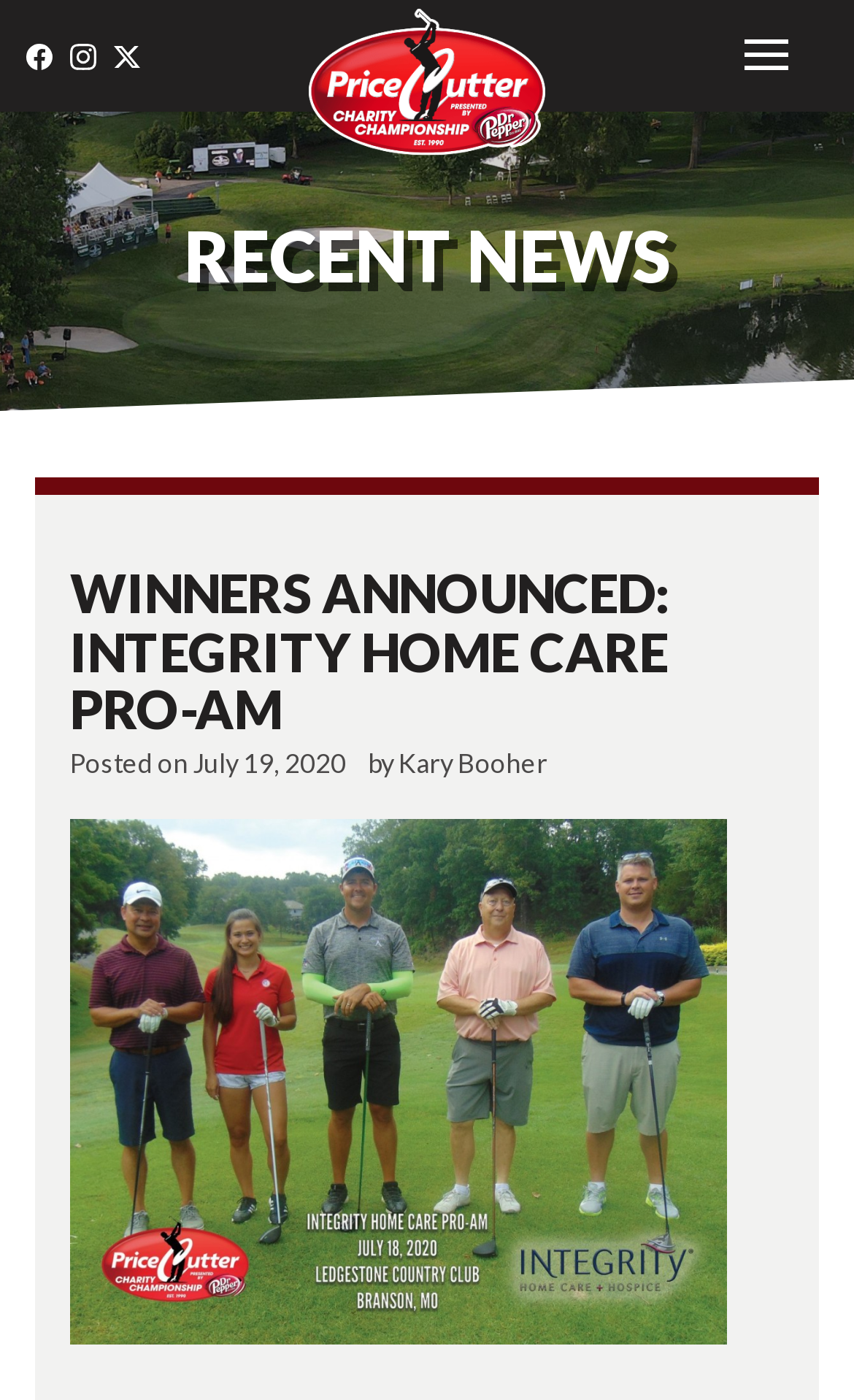Provide a brief response using a word or short phrase to this question:
How many teams are mentioned in the webpage?

2